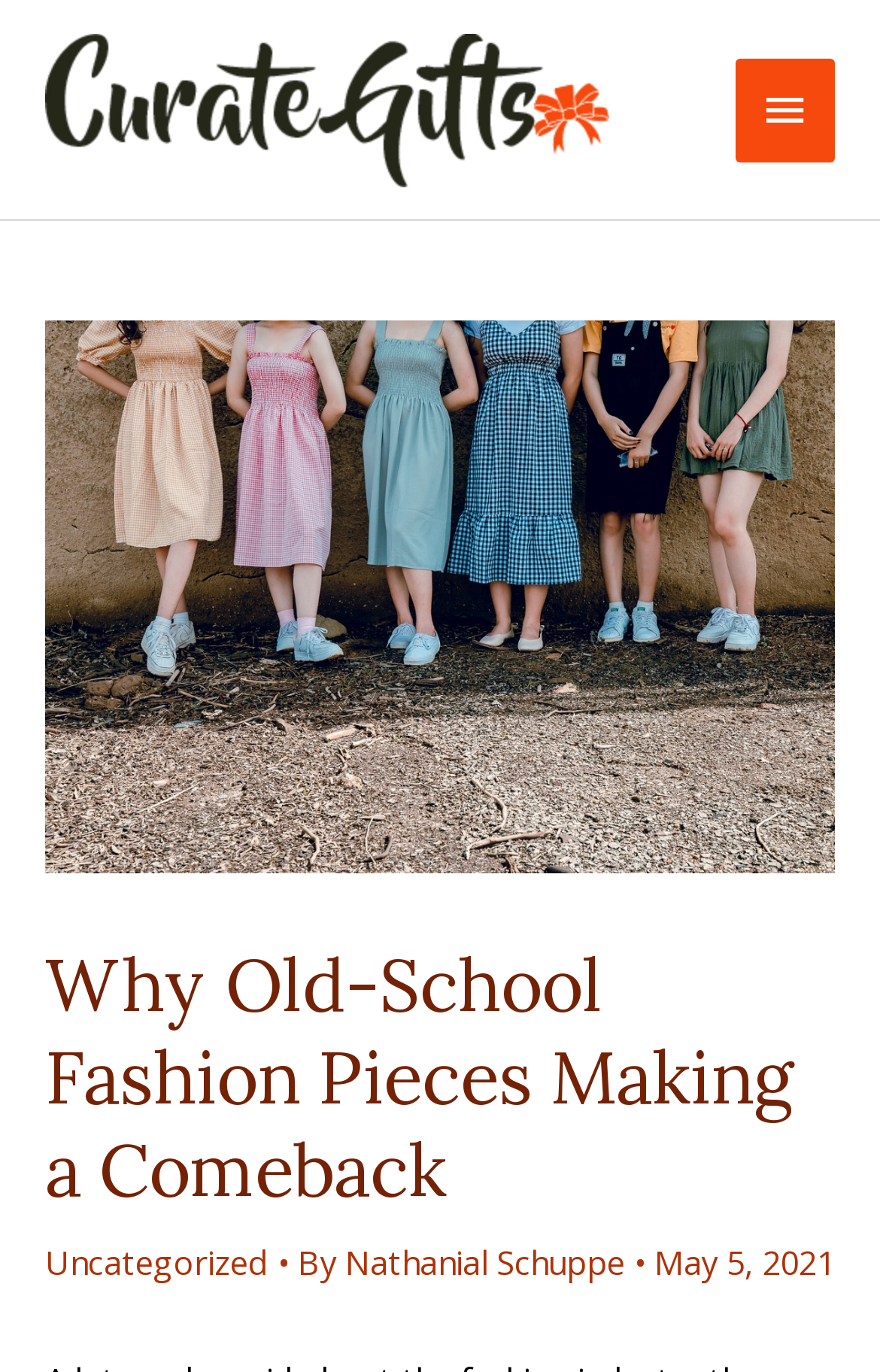Describe all significant elements and features of the webpage.

The webpage is about the resurgence of old-school fashion pieces, with a focus on why they are making a comeback. At the top left of the page, there is a link to "curategifts" accompanied by an image with the same name. Below this, there is a main menu button that, when expanded, reveals a header section.

In the header section, there is a prominent image of someone wearing dresses, taking up most of the width of the page. Above this image, there is a heading that reads "Why Old-School Fashion Pieces Making a Comeback". Below the image, there are three links: "Uncategorized", "Nathanial Schuppe", and a date "May 5, 2021", separated by short text phrases.

The overall structure of the page is divided into distinct sections, with clear headings and concise text. There are a total of 2 images and 4 links on the page, with a prominent header section that draws attention to the main topic of the page.